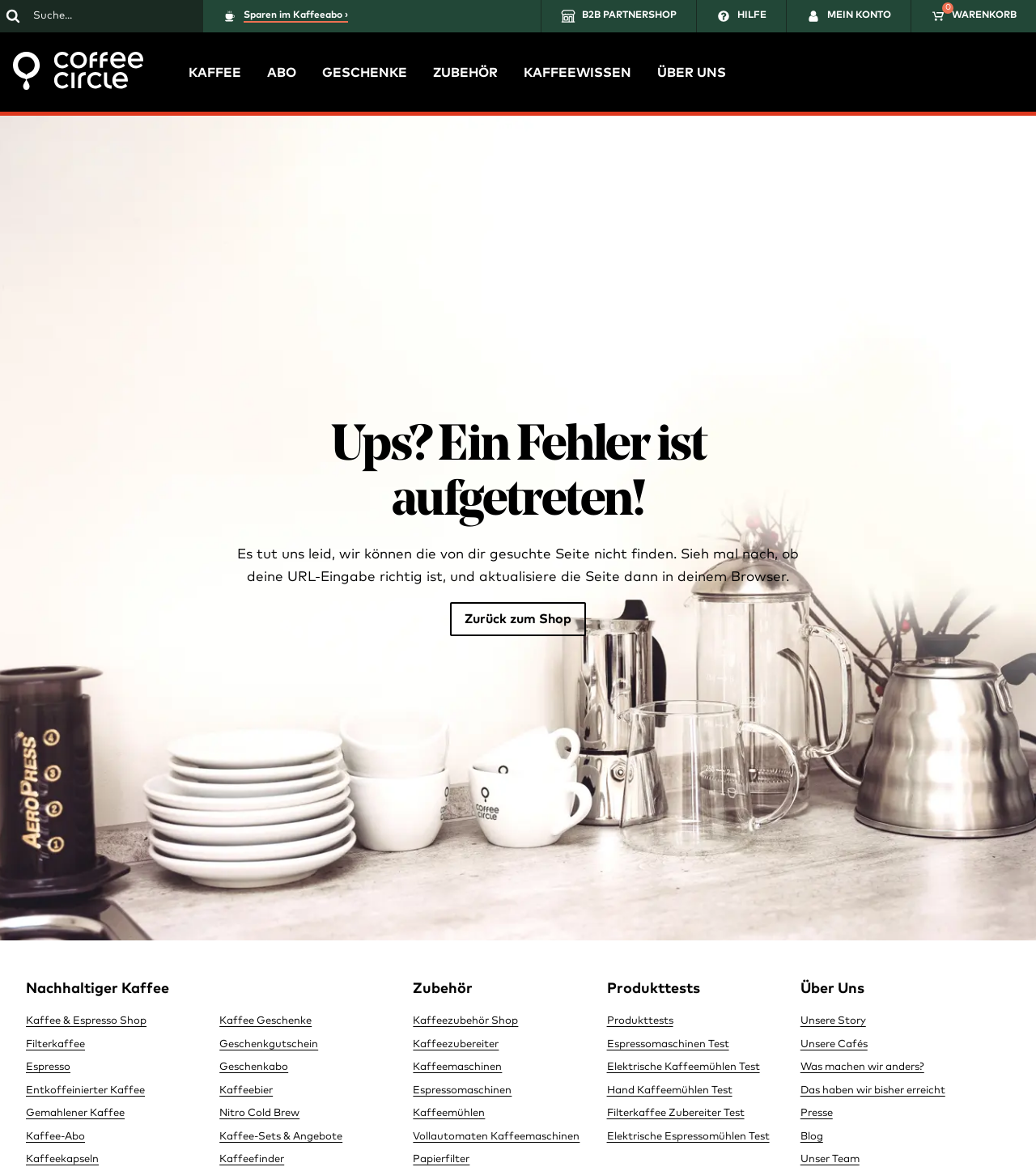Describe the webpage in detail, including text, images, and layout.

This webpage is about Coffee Circle, a coffee-related online platform. At the top, there is a search box and a search button, followed by a navigation menu with links to "Sparen im Kaffeeabo", "B2B PARTNERSHOP", "HILFE", "MEIN KONTO", and "Warenkorb". Below the navigation menu, there is a prominent link to the "Home" page, accompanied by a logo image.

The main content area is divided into several sections. The first section displays an error message, "Ups? Ein Fehler ist aufgetreten!", indicating that the page cannot be found. Below the error message, there is a paragraph of text explaining the issue and suggesting a solution.

Below the error message section, there are three columns of links. The left column is dedicated to coffee-related topics, with links to "Nachhaltiger Kaffee", "Kaffee & Espresso Shop", "Filterkaffee", and other coffee-related subtopics. The middle column is focused on gifts, with links to "Kaffee Geschenke", "Geschenkgutschein", and "Kaffee-Sets & Angebote". The right column is about coffee accessories, with links to "Zubehör", "Kaffeezubehör Shop", and "Kaffeemühlen".

Further down the page, there are three more sections, each with a heading and a set of links. The first section is about product tests, with links to "Produkttests", "Espressomaschinen Test", and other test-related topics. The second section is about the company, with links to "Über Uns", "Unsere Story", and "Unser Team". The third section appears to be a footer section, with links to various resources and information about the company.